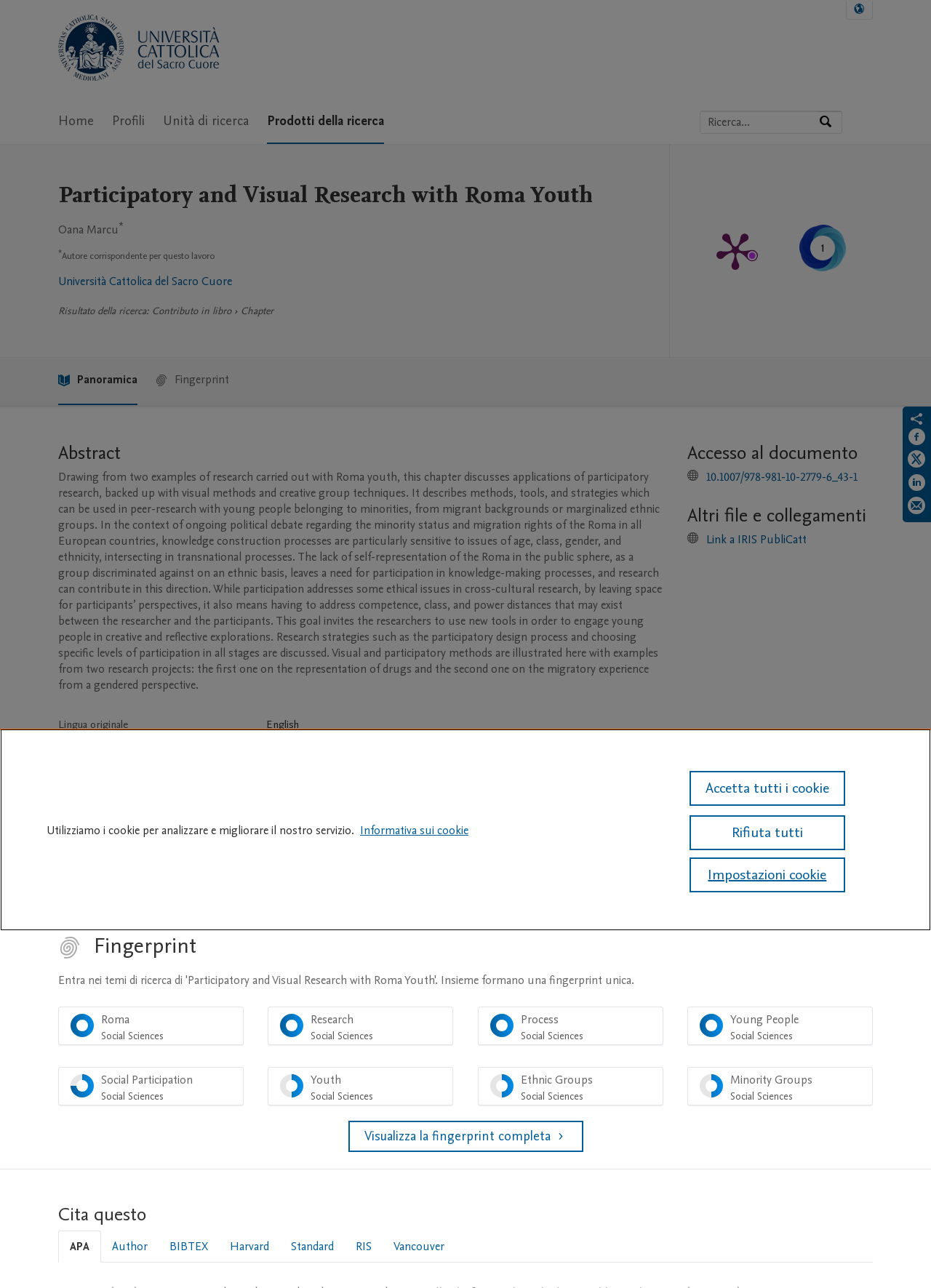What is the language of the original publication?
From the image, respond with a single word or phrase.

English